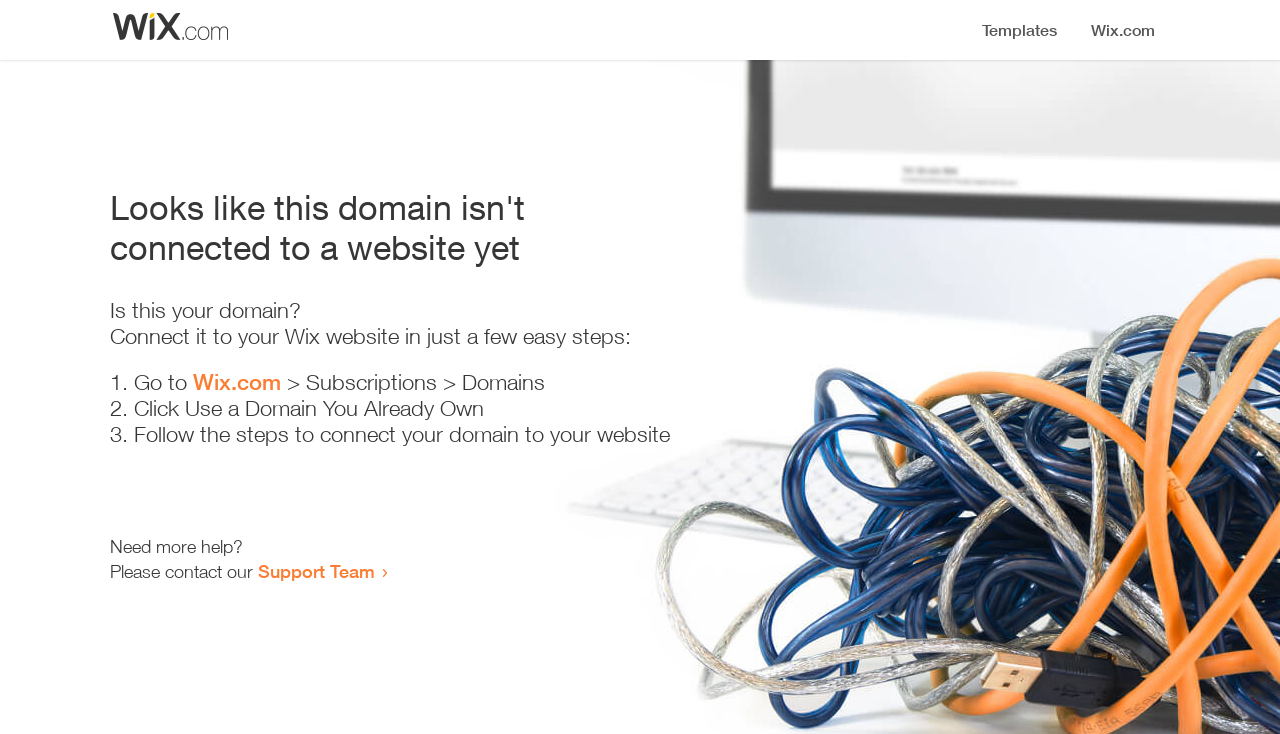Give a detailed account of the webpage.

This webpage appears to be an error page, indicating that a domain is not connected to a website yet. At the top, there is a small image, and below it, a heading that clearly states the error message. 

Below the heading, there is a question "Is this your domain?" followed by a brief instruction on how to connect the domain to a Wix website in a few easy steps. 

The instructions are presented in a numbered list format, with three steps. The first step is to go to Wix.com, followed by navigating to Subscriptions and then Domains. The second step is to click "Use a Domain You Already Own", and the third step is to follow the instructions to connect the domain to the website. 

At the bottom of the page, there is a message asking if the user needs more help, and provides a link to contact the Support Team.